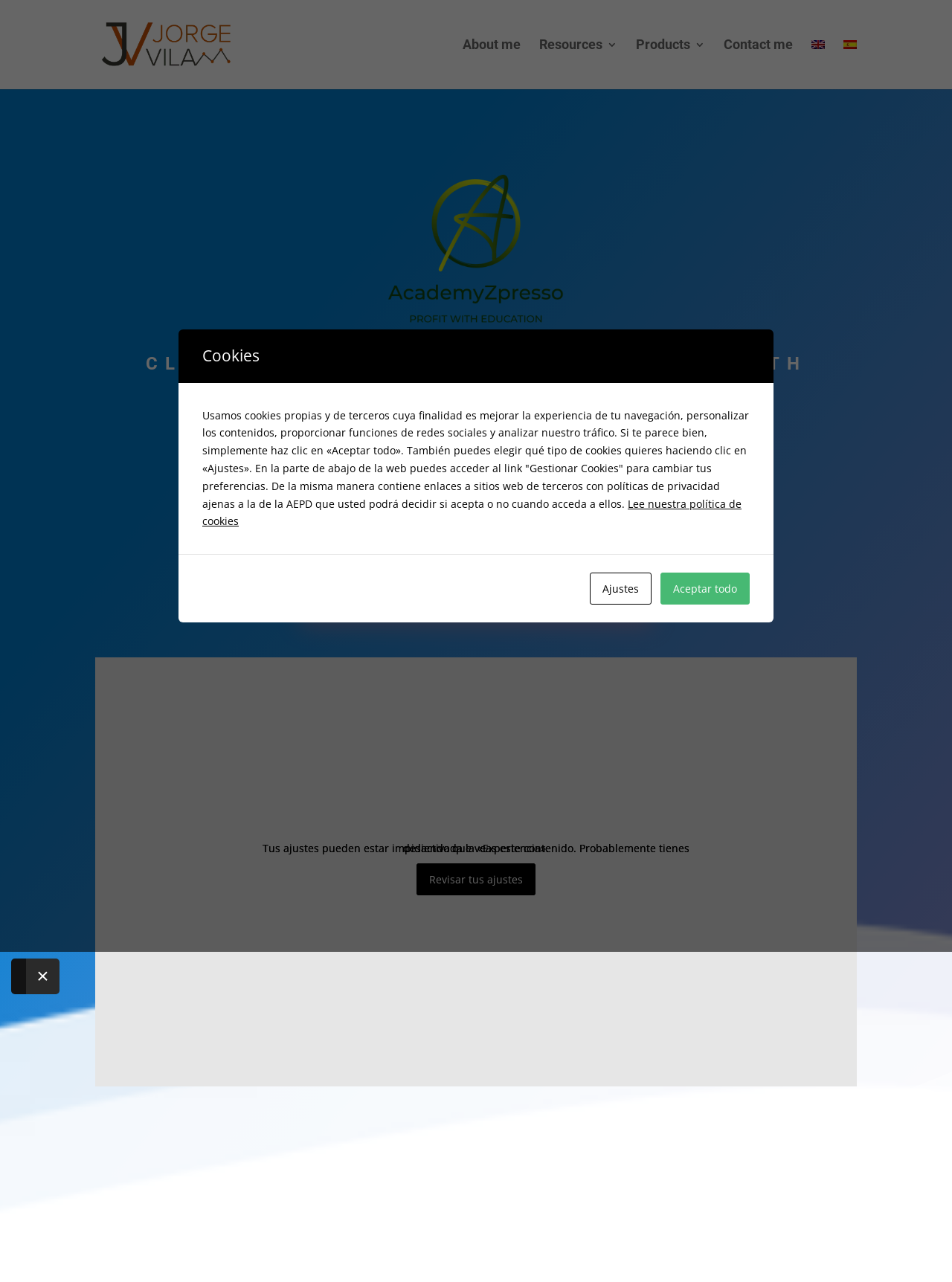Could you indicate the bounding box coordinates of the region to click in order to complete this instruction: "Click on the 'Contact me' link".

[0.76, 0.031, 0.833, 0.07]